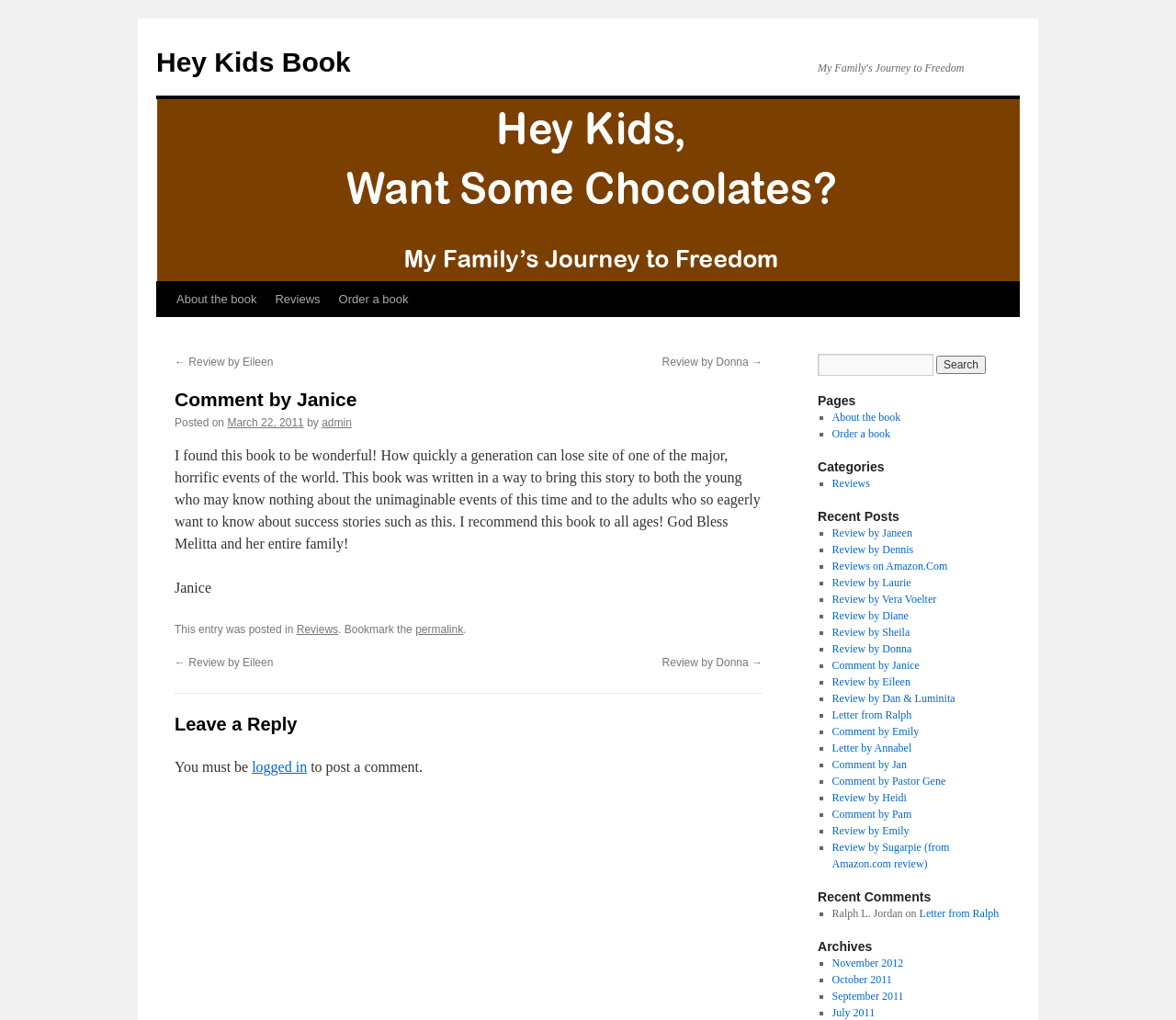Find the bounding box coordinates for the area you need to click to carry out the instruction: "Click on the 'Order a book' link". The coordinates should be four float numbers between 0 and 1, indicated as [left, top, right, bottom].

[0.28, 0.277, 0.355, 0.311]